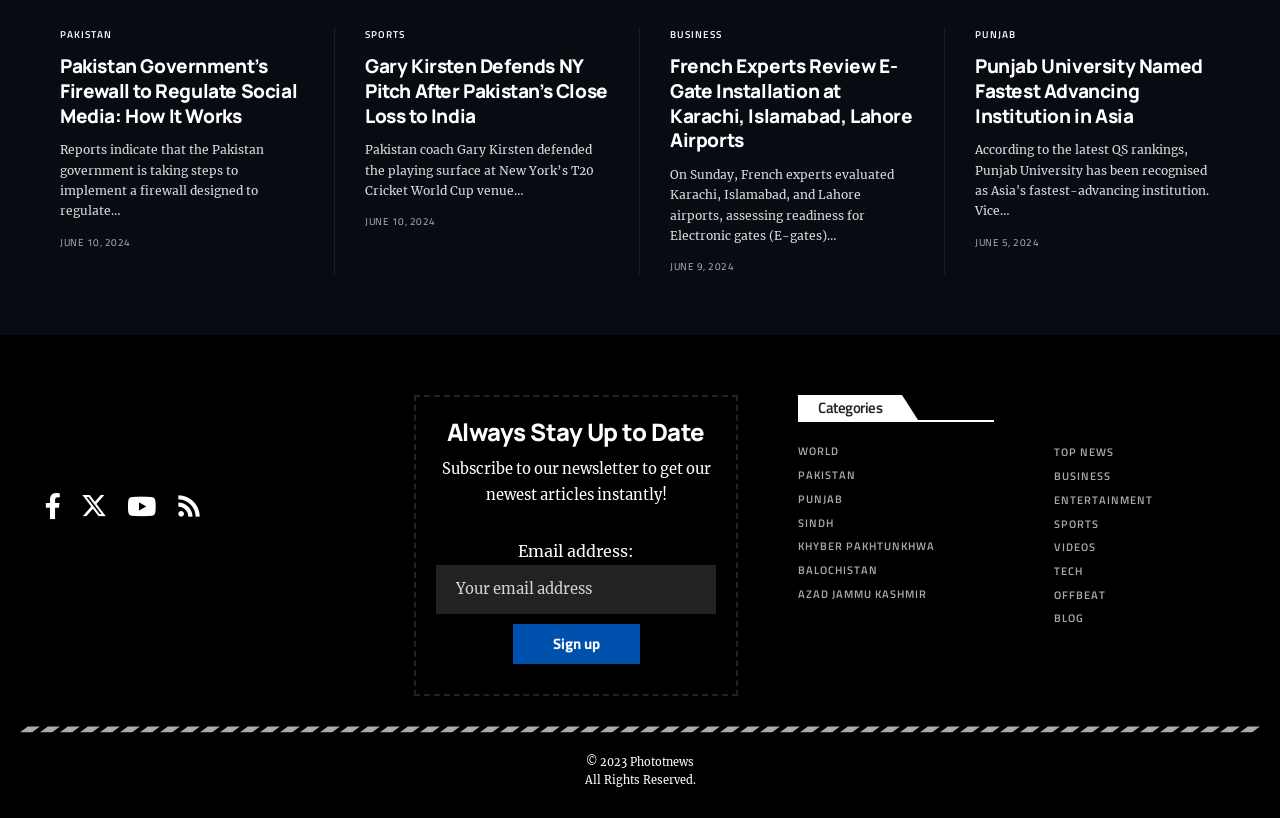Identify the bounding box coordinates of the area you need to click to perform the following instruction: "Click on Pakistan".

[0.047, 0.03, 0.088, 0.049]